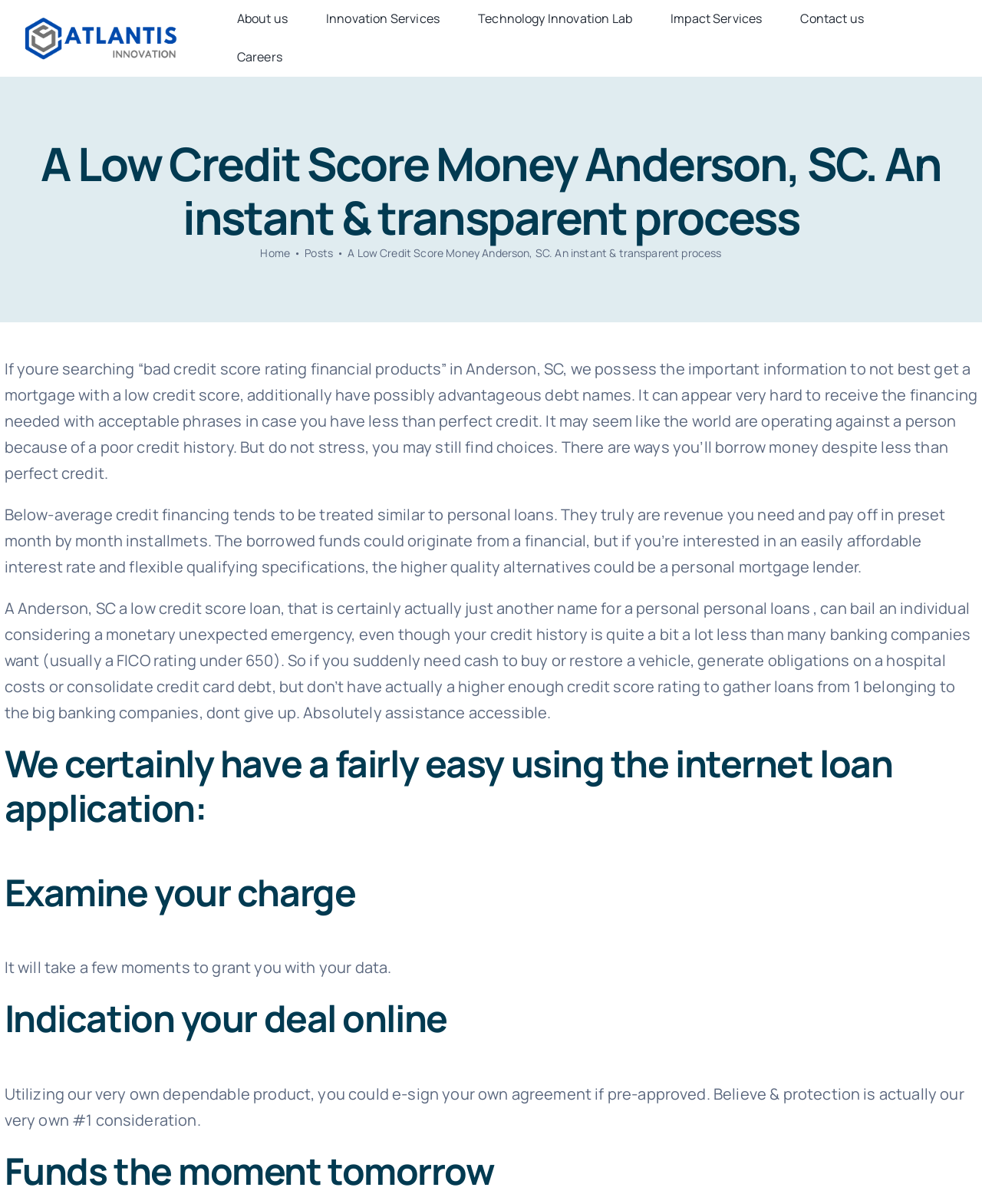Describe every aspect of the webpage in a detailed manner.

The webpage is about a financial service company, Atlantis Innovation, that provides loans to individuals with low credit scores in Anderson, SC. At the top left corner, there is a logo of the company, accompanied by a navigation menu that includes links to various pages such as "About us", "Innovation Services", "Technology Innovation Lab", "Impact Services", "Contact us", and "Careers".

Below the navigation menu, there is a heading that displays the title of the webpage, "A Low Credit Score Money Anderson, SC. An instant & transparent process". On the right side of the heading, there are links to "Home" and "Posts", separated by a bullet point.

The main content of the webpage is divided into several sections. The first section explains the challenges of getting a loan with a low credit score and how the company can provide assistance. The text is divided into four paragraphs, each discussing the difficulties of getting a loan with a low credit score and how the company's services can help.

Below the explanatory text, there are four headings that outline the process of applying for a loan. The headings are "We have a simple online loan application:", "Examine your rate", "Sign your agreement online", and "Funds the moment tomorrow". Each heading is accompanied by a brief description of the step.

Throughout the webpage, the text is arranged in a clear and organized manner, making it easy to read and understand. The use of headings and short paragraphs helps to break up the content and make it more digestible.